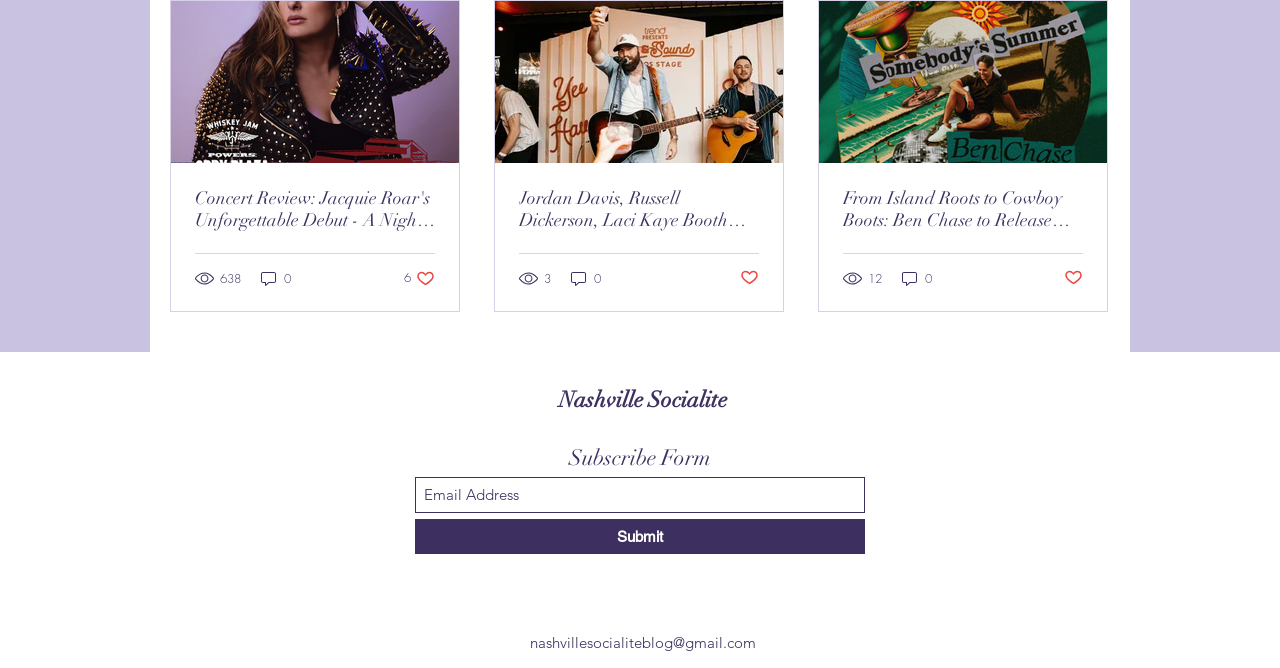Locate the bounding box coordinates of the segment that needs to be clicked to meet this instruction: "Read Concert Review article".

[0.152, 0.28, 0.34, 0.346]